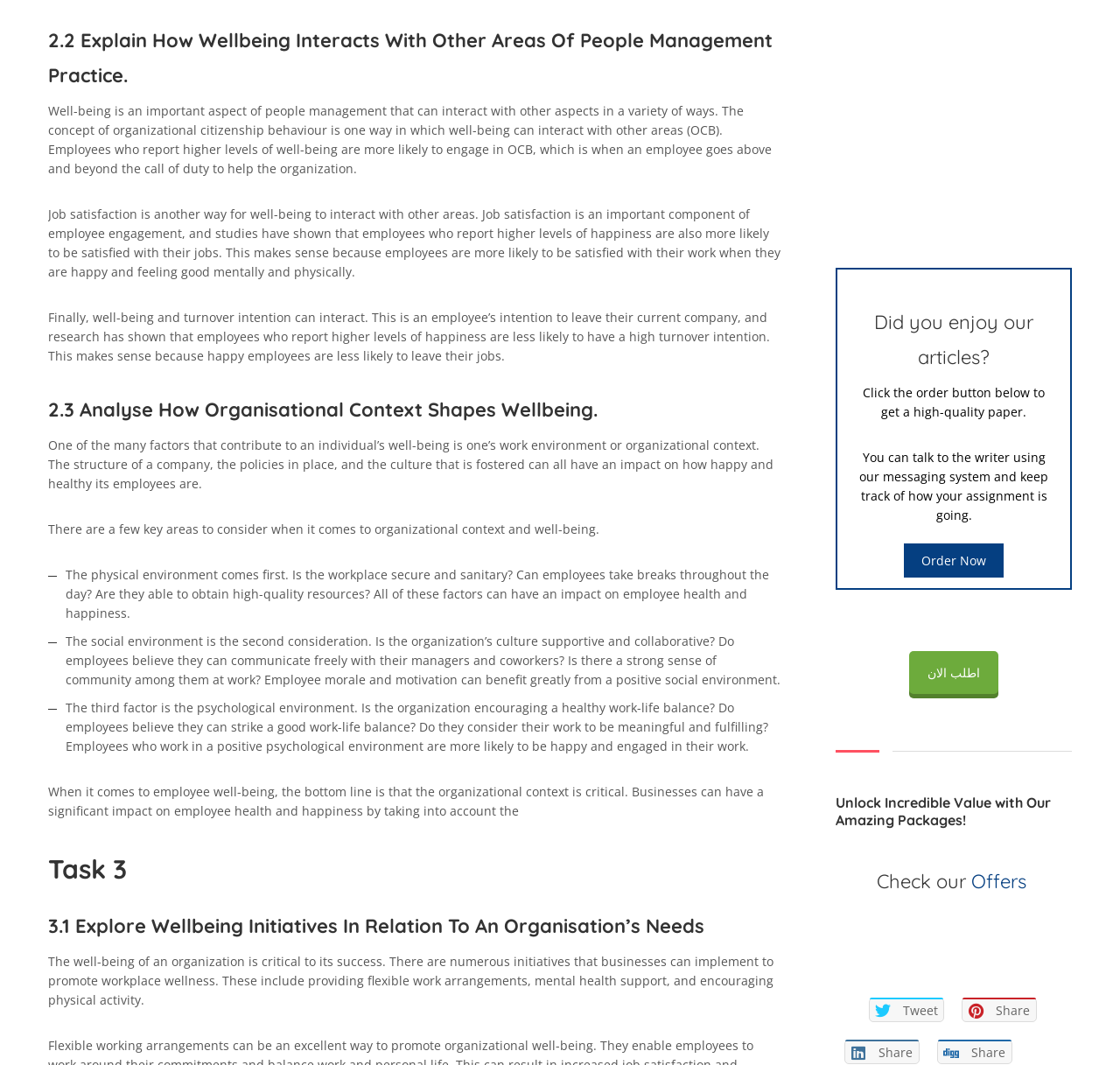Provide the bounding box coordinates of the section that needs to be clicked to accomplish the following instruction: "Read the article about wellbeing initiatives."

[0.043, 0.895, 0.691, 0.947]